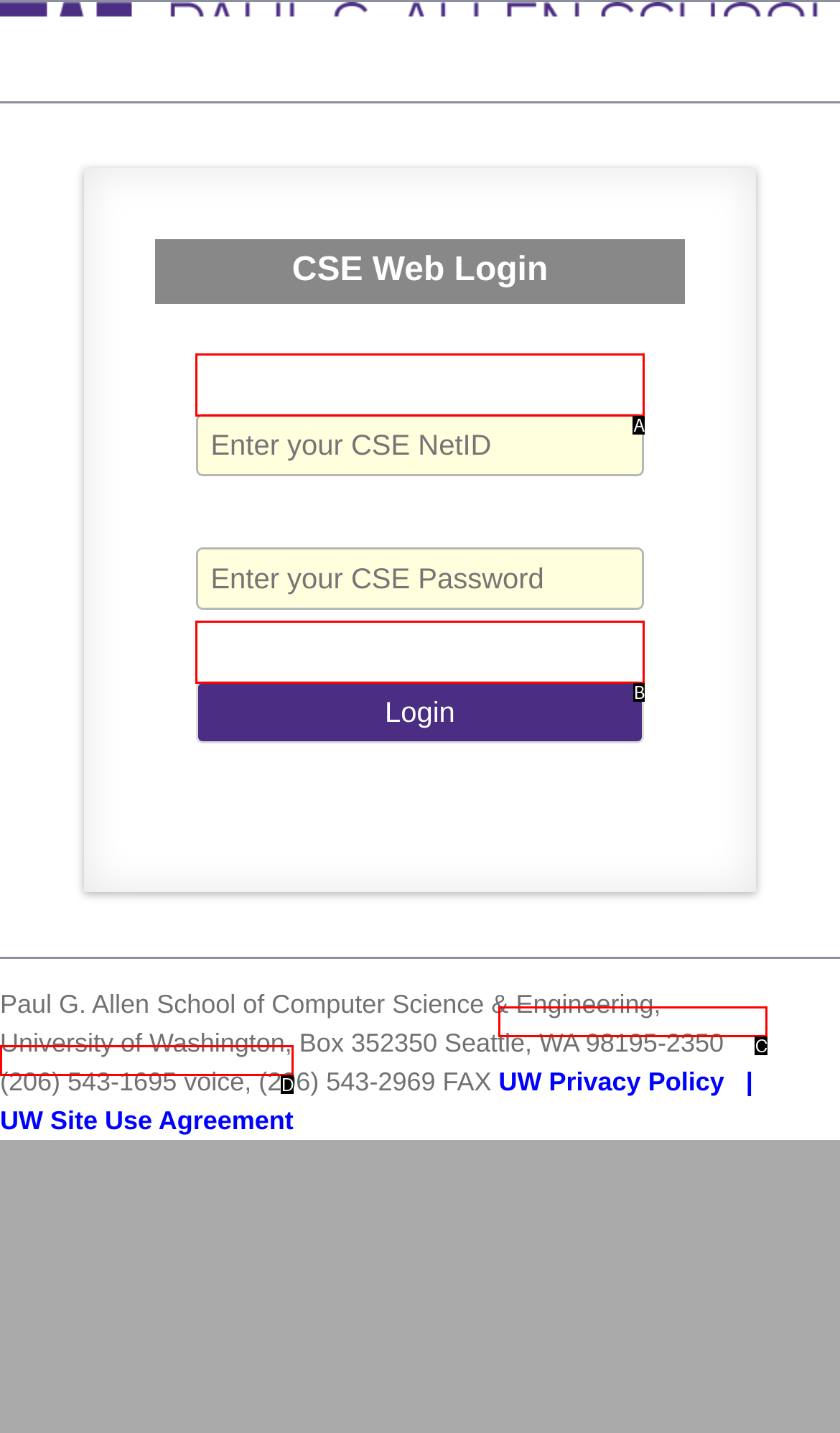Using the provided description: Login, select the most fitting option and return its letter directly from the choices.

B